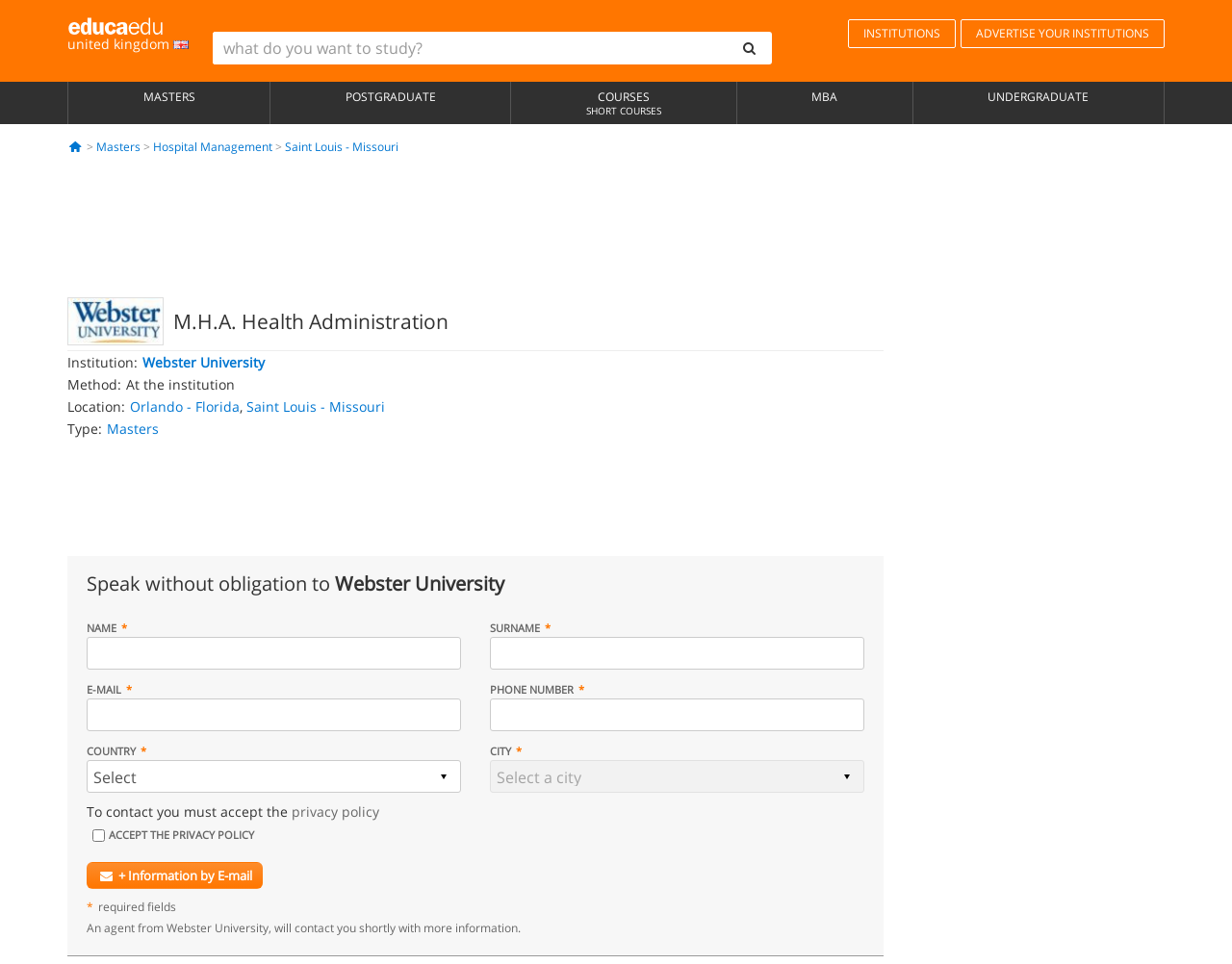Please specify the bounding box coordinates of the region to click in order to perform the following instruction: "click on MASTERS".

[0.055, 0.085, 0.219, 0.129]